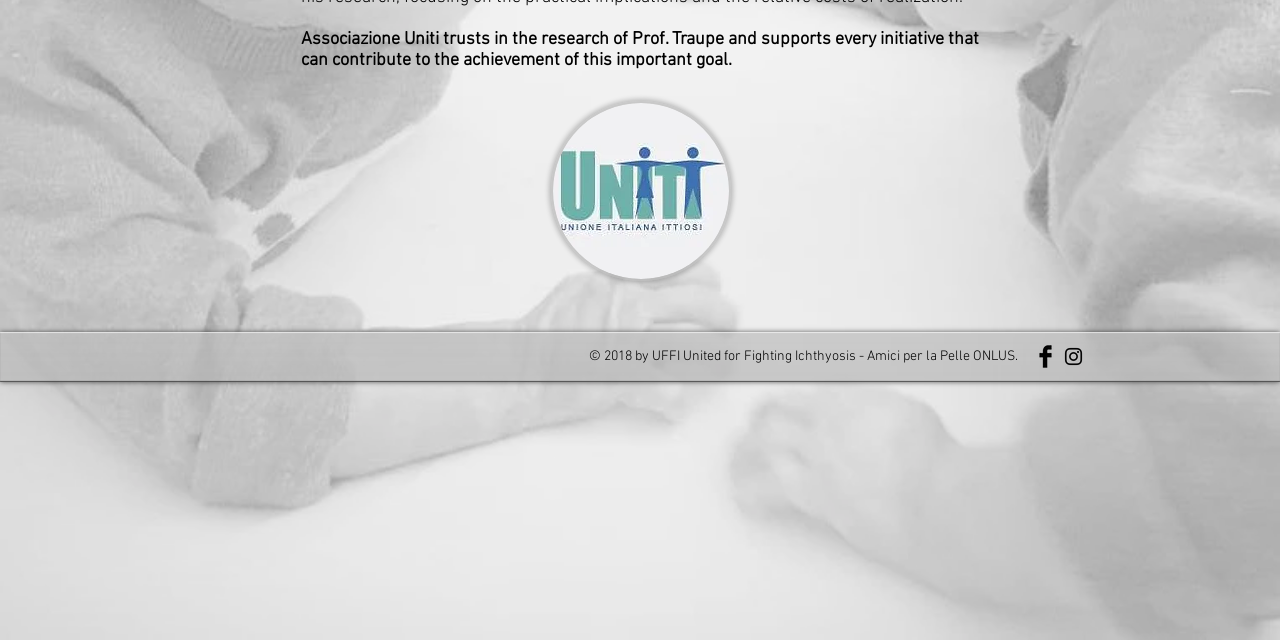Bounding box coordinates are given in the format (top-left x, top-left y, bottom-right x, bottom-right y). All values should be floating point numbers between 0 and 1. Provide the bounding box coordinate for the UI element described as: aria-label="Facebook Basic Black"

[0.808, 0.539, 0.826, 0.575]